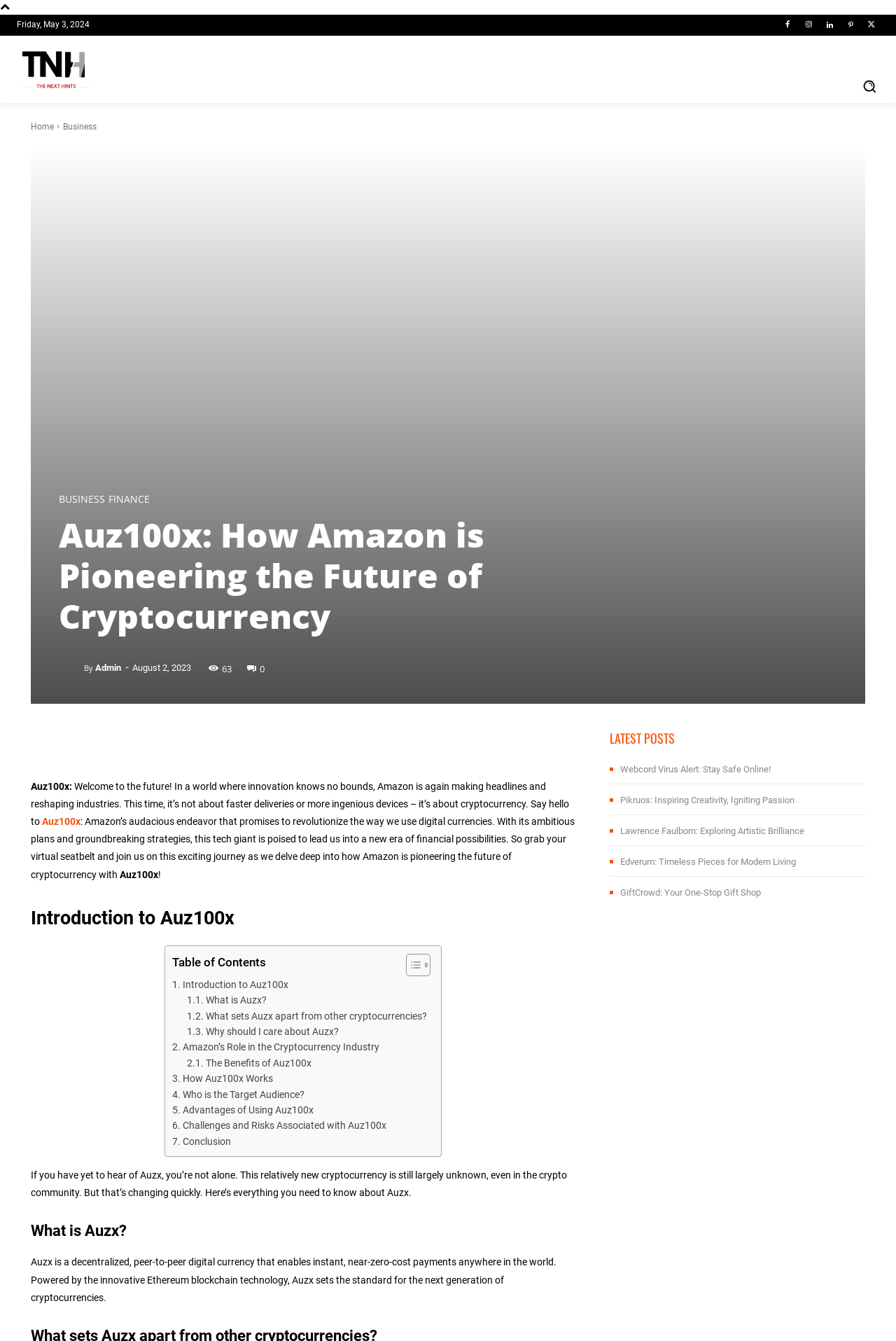Please identify the bounding box coordinates of the element's region that should be clicked to execute the following instruction: "Explore the 'LATEST POSTS' section". The bounding box coordinates must be four float numbers between 0 and 1, i.e., [left, top, right, bottom].

[0.68, 0.543, 0.966, 0.56]